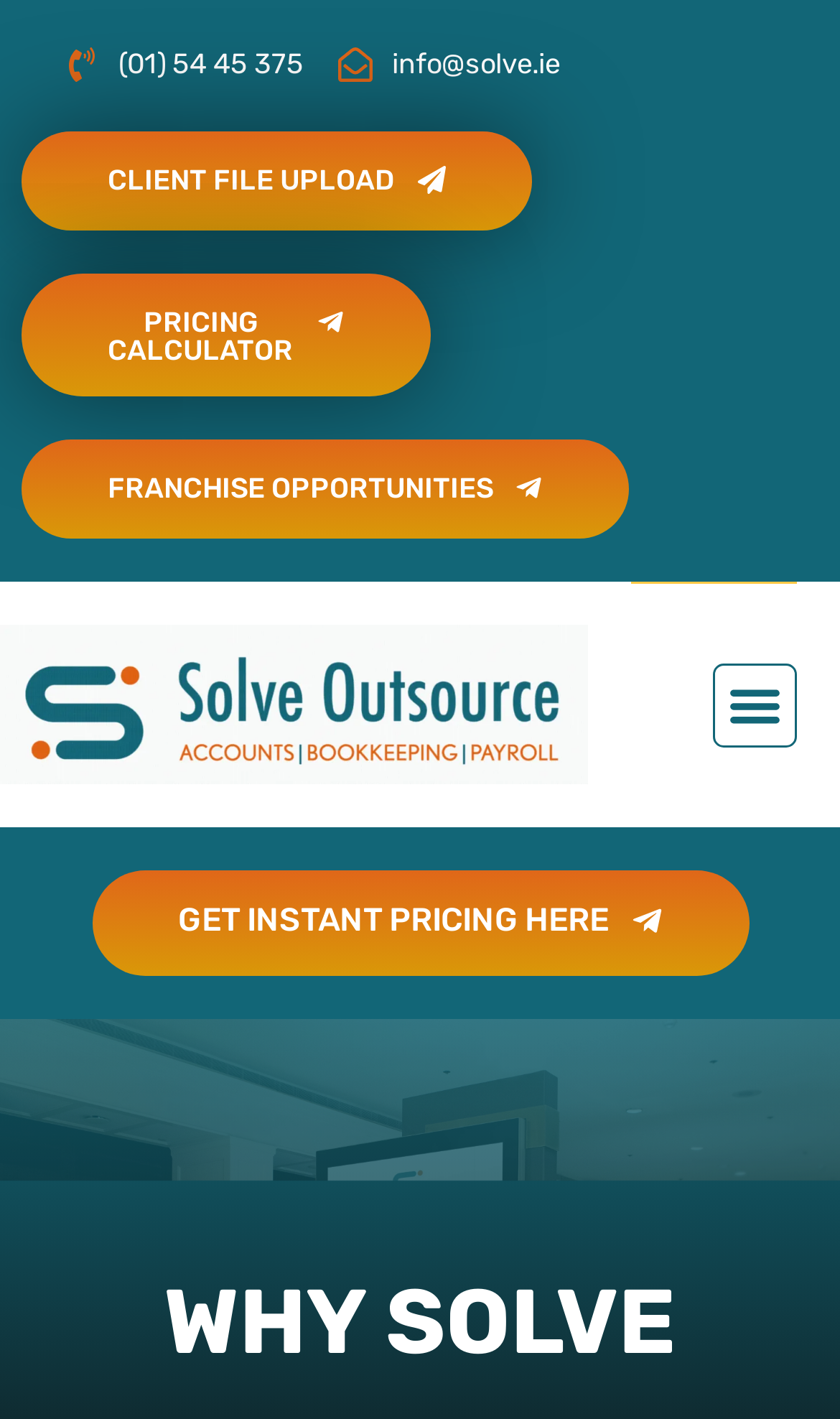Give a detailed account of the webpage, highlighting key information.

The webpage is about Expert Accounting Solutions provided by Solve, a company that offers affordable and tailored accounting services for businesses. 

At the top left corner, there are two contact links: a phone number "(01) 54 45 375" and an email address "info@solve.ie". 

Below these contact links, there are three prominent links: "CLIENT FILE UPLOAD", "PRICING CALCULATOR", and "FRANCHISE OPPORTUNITIES", which are aligned horizontally and take up a significant portion of the page. 

To the right of these links, there is a blank link with no text. 

At the top right corner, there is a "Menu Toggle" button, which is currently not expanded. 

Further down the page, there is a call-to-action link "GET INSTANT PRICING HERE". 

Finally, at the bottom of the page, there is a heading "WHY SOLVE", which likely leads to a section explaining the benefits of choosing Solve for accounting solutions.